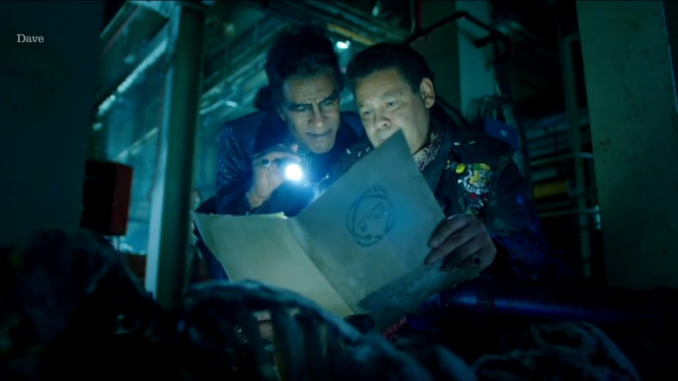Offer an in-depth caption of the image, mentioning all notable aspects.

In a dimly lit setting, two characters are intensely focused on a document illuminated by a flashlight. The character on the left, with dark, tousled hair, holds a flashlight, casting a beam onto the paper that he is examining closely. His expression reveals a mix of curiosity and concern. The character beside him, sporting a more robust figure and a patterned scarf, leans in to scrutinize the content of the document, which displays a noticeable emblem or insignia. They are dressed in distinctive, stylish jackets adorned with colorful embellishments, adding to the dramatic atmosphere of the scene. The backdrop hints at a mechanical or industrial environment, suggesting an adventurous narrative filled with suspense and intrigue. This moment captures the essence of teamwork and investigation, vital elements often seen in adventurous plots like those found in the "Red Dwarf" series.